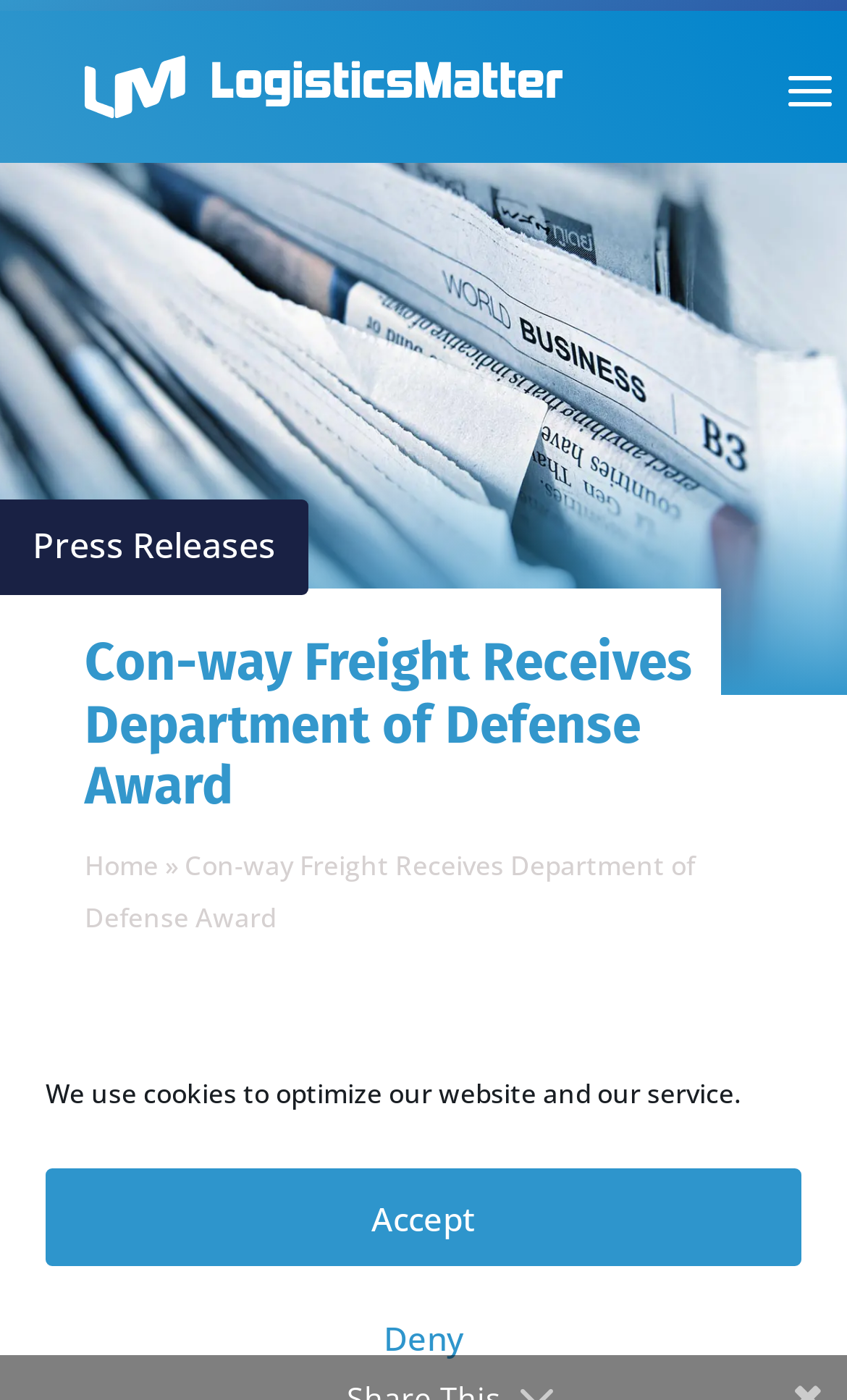How many headings are there on the webpage?
Please provide a single word or phrase answer based on the image.

2